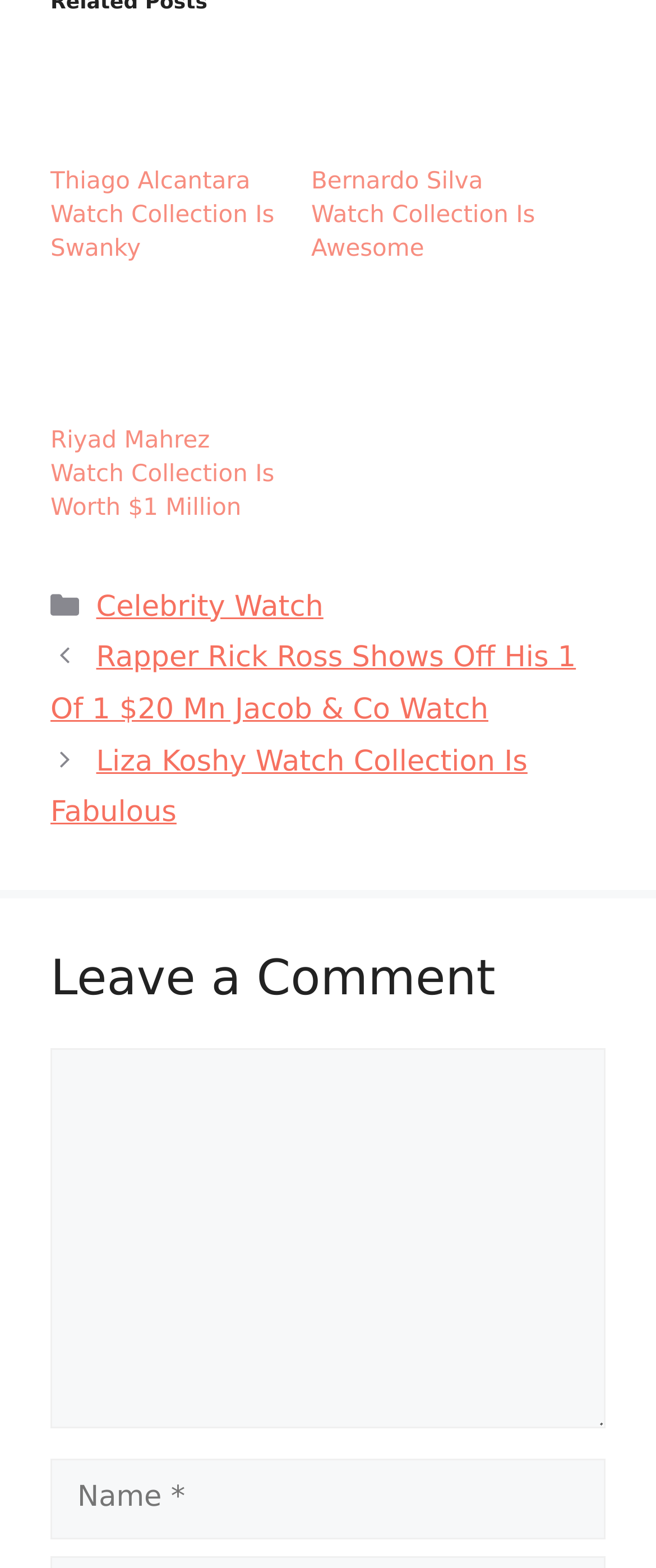Use the information in the screenshot to answer the question comprehensively: What is required to leave a comment?

I found the textboxes for 'Name' and 'Comment' on the webpage, both of which are required to leave a comment. The 'required: True' attribute indicates that these fields must be filled in.